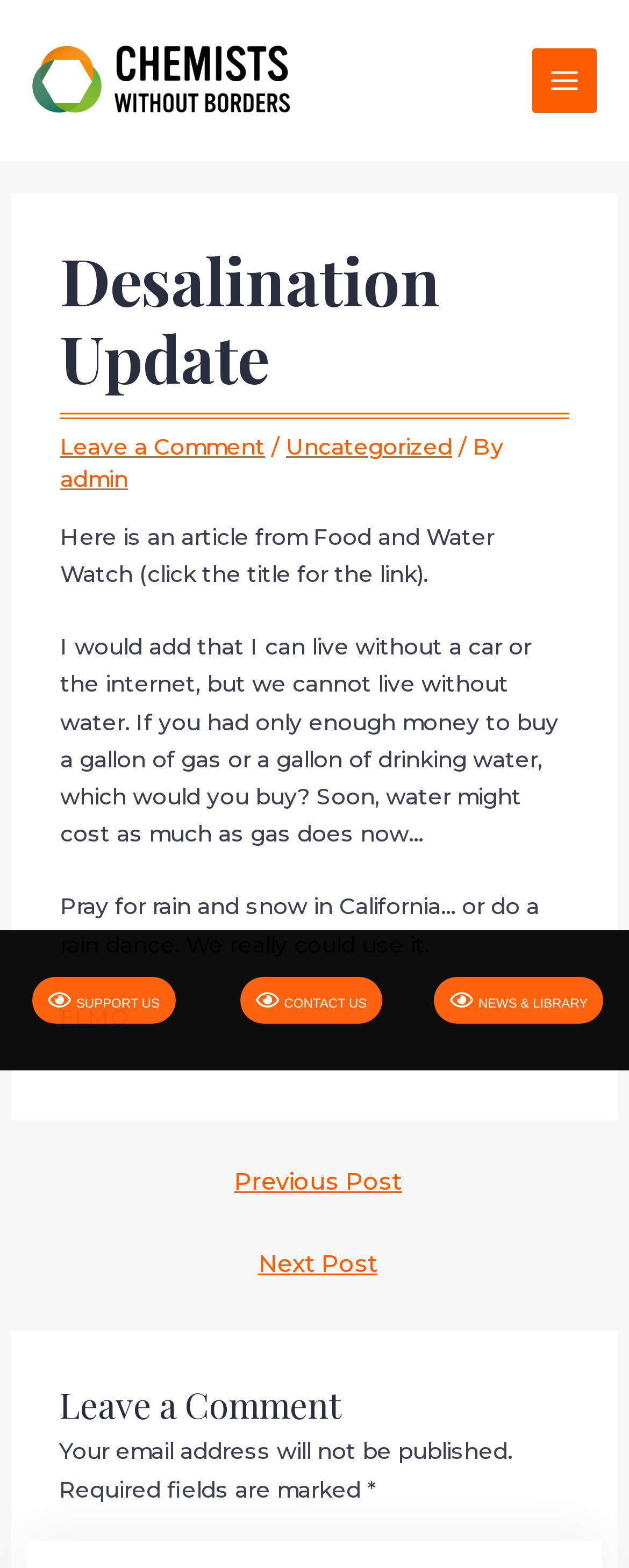What is the navigation section at the bottom of the page for?
Based on the visual details in the image, please answer the question thoroughly.

The navigation section at the bottom of the page contains links to 'Previous Post' and 'Next Post', which suggests that it is used to navigate to previous or next post on the website.